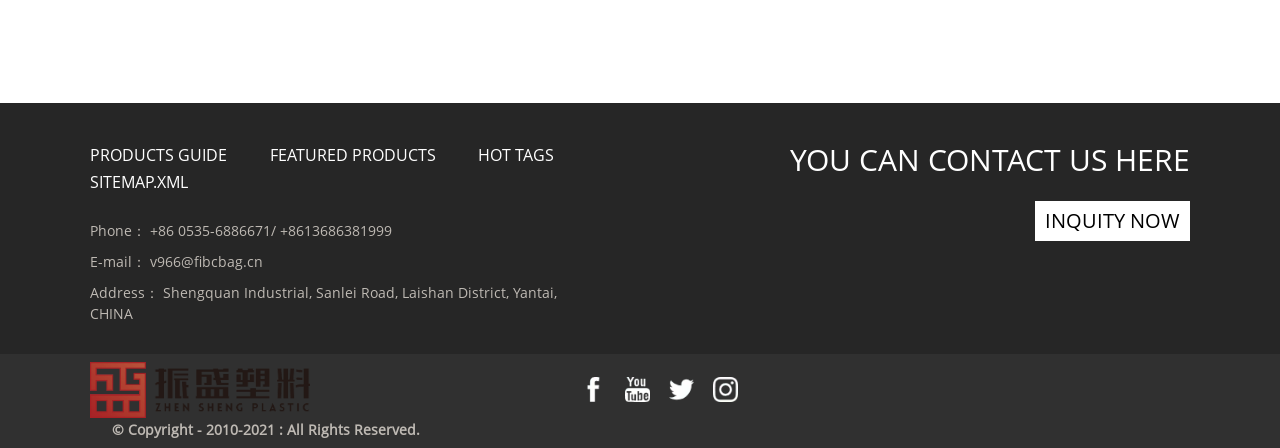Use one word or a short phrase to answer the question provided: 
How many social media links are provided?

4